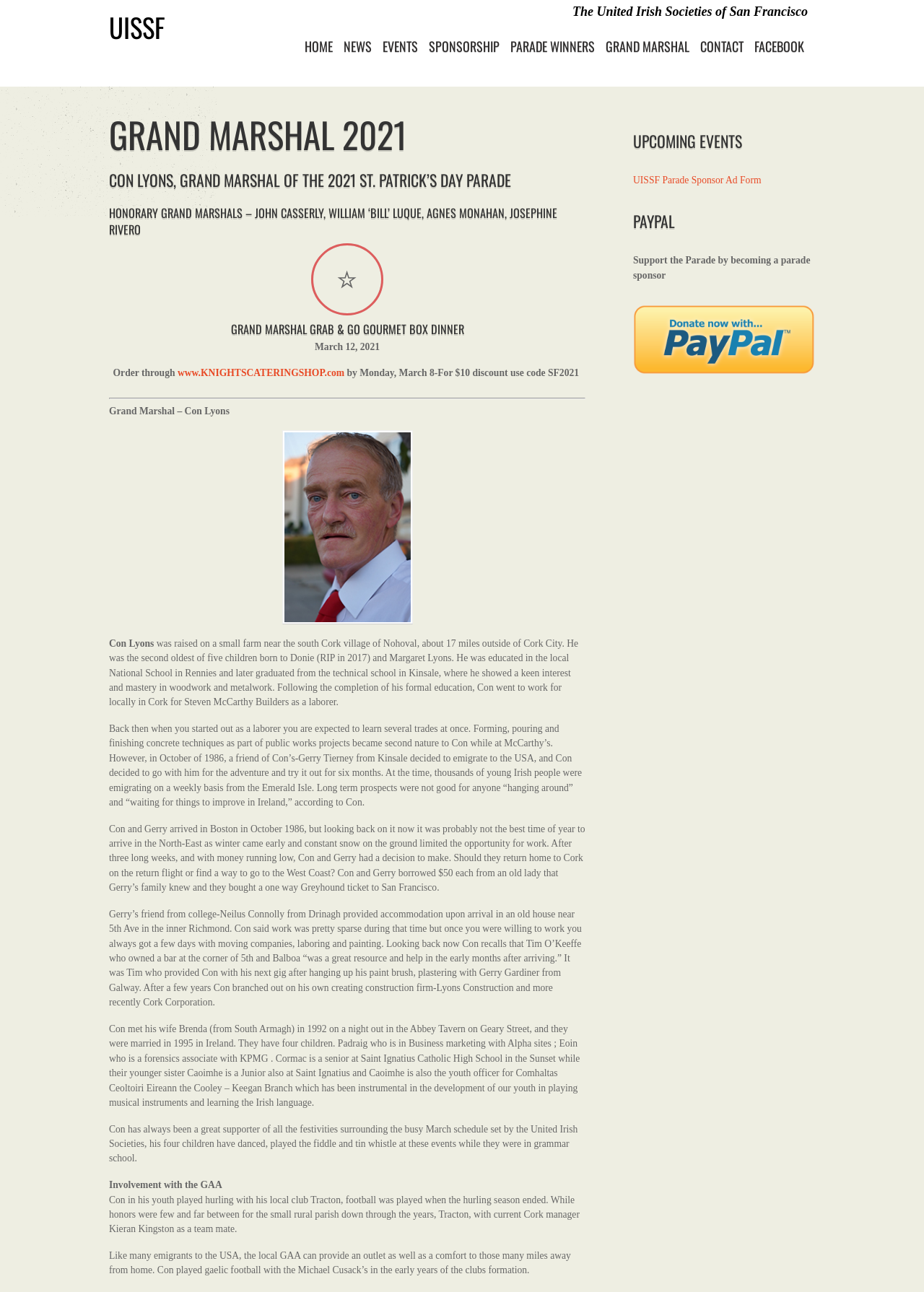Generate the text content of the main heading of the webpage.

GRAND MARSHAL 2021